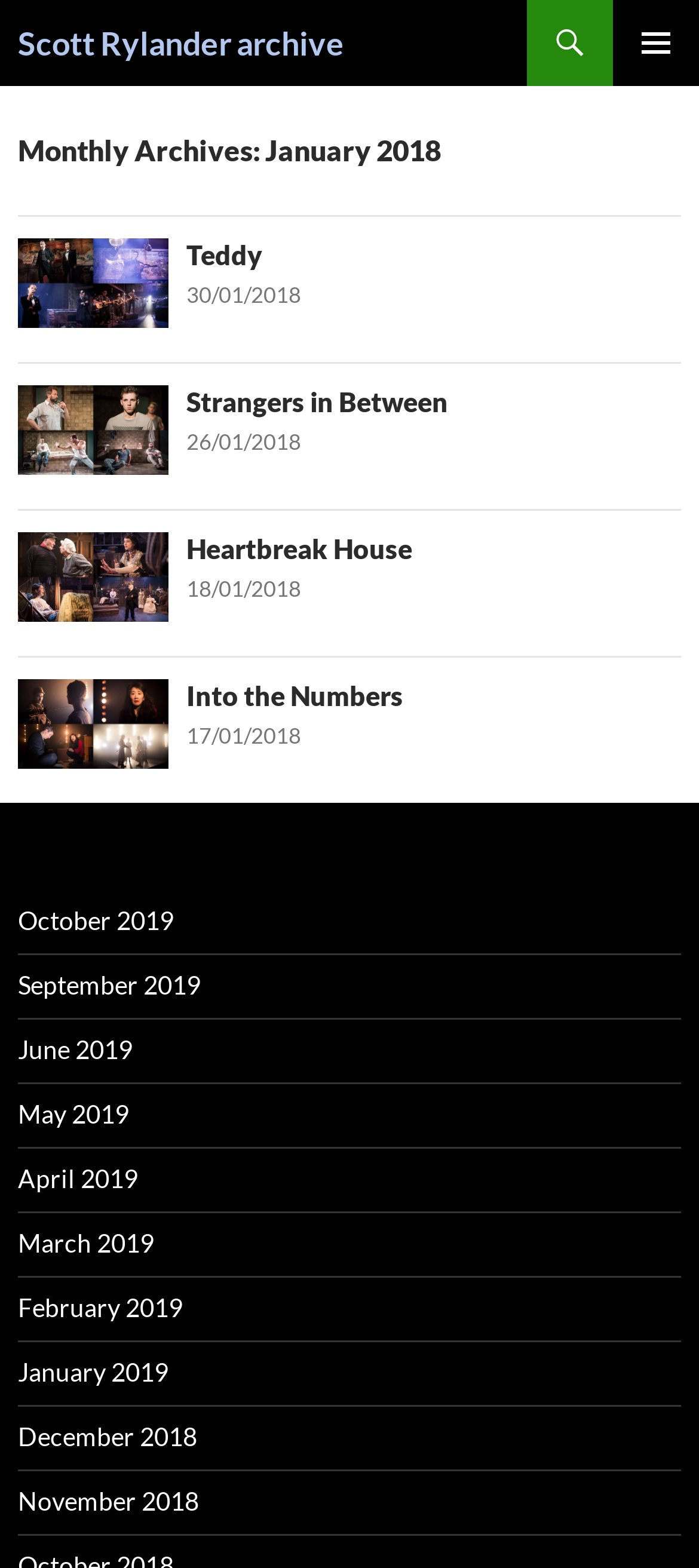Determine the bounding box coordinates of the clickable element necessary to fulfill the instruction: "Read the article titled Teddy". Provide the coordinates as four float numbers within the 0 to 1 range, i.e., [left, top, right, bottom].

[0.267, 0.152, 0.374, 0.173]